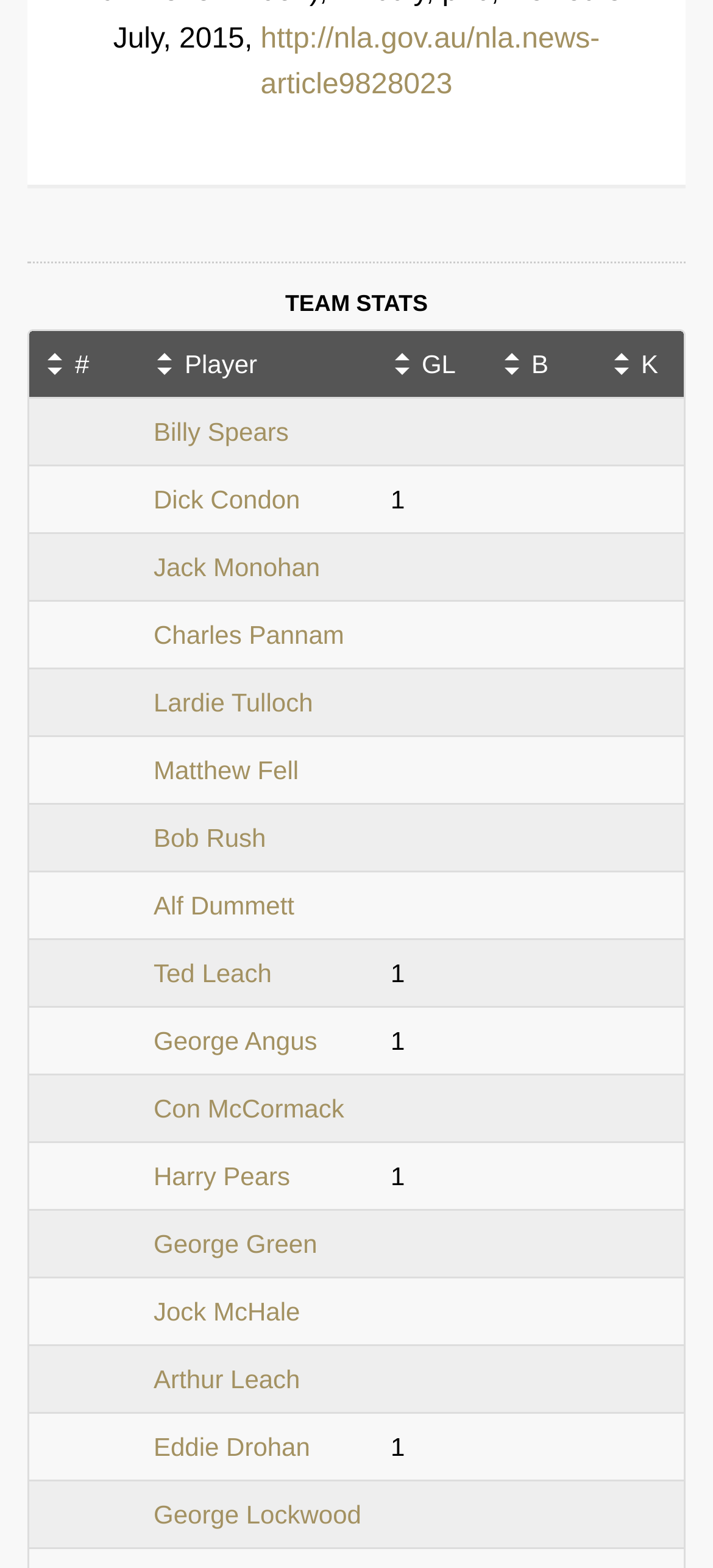How many columns are in the table?
Using the image, respond with a single word or phrase.

5